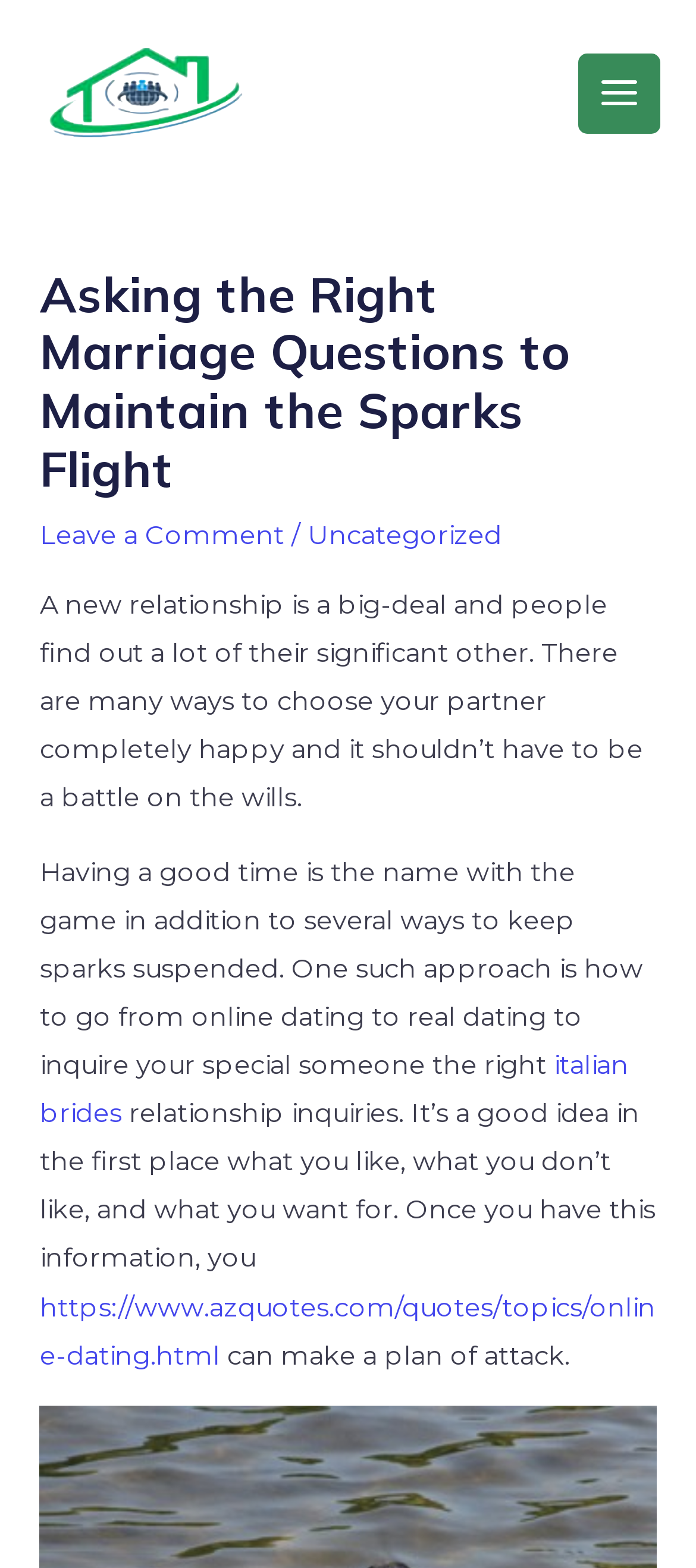What is the link to the quote website?
Answer the question using a single word or phrase, according to the image.

https://www.azquotes.com/quotes/topics/online-dating.html